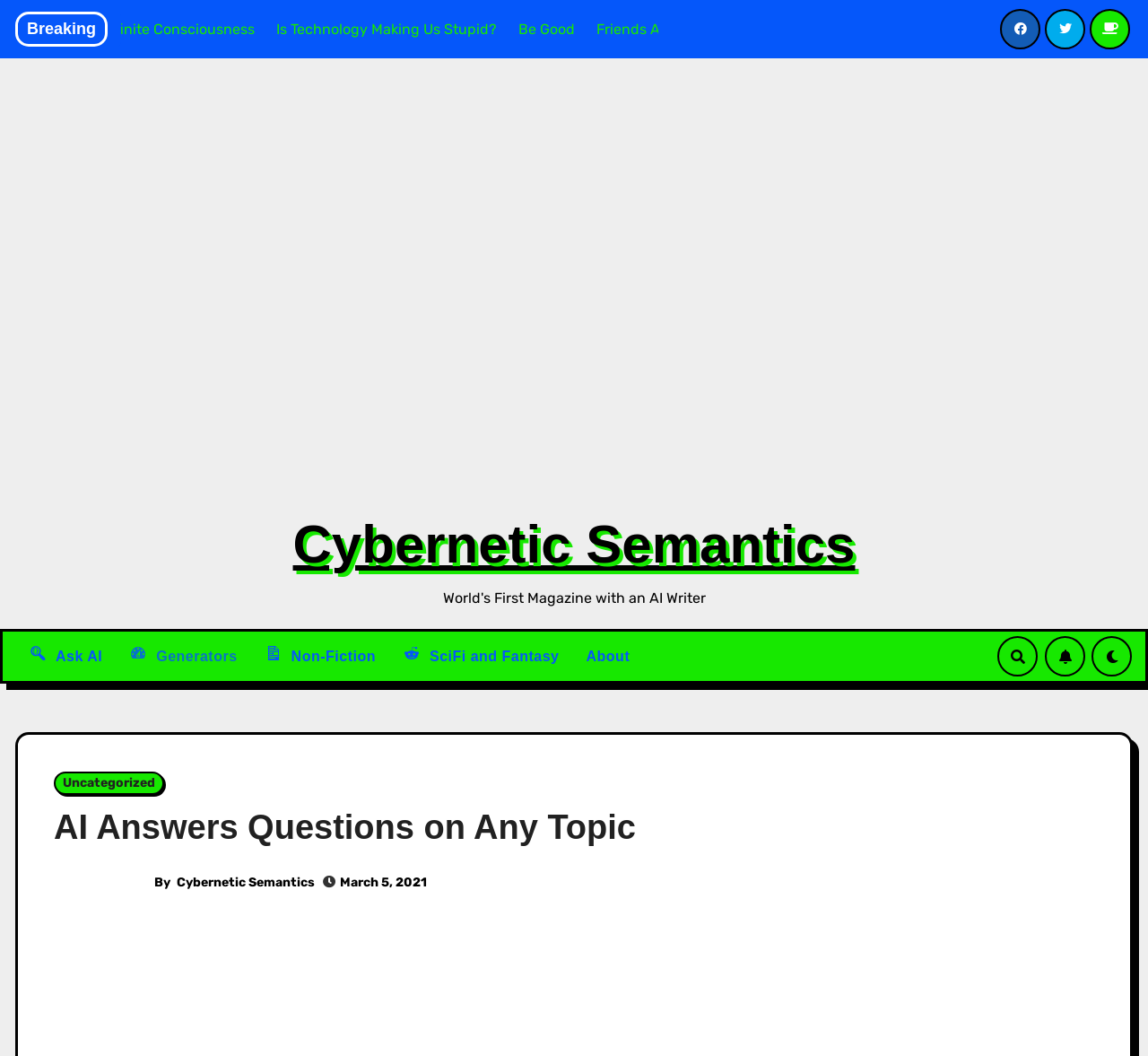From the element description: "parent_node: By Cybernetic Semantics", extract the bounding box coordinates of the UI element. The coordinates should be expressed as four float numbers between 0 and 1, in the order [left, top, right, bottom].

[0.047, 0.828, 0.132, 0.843]